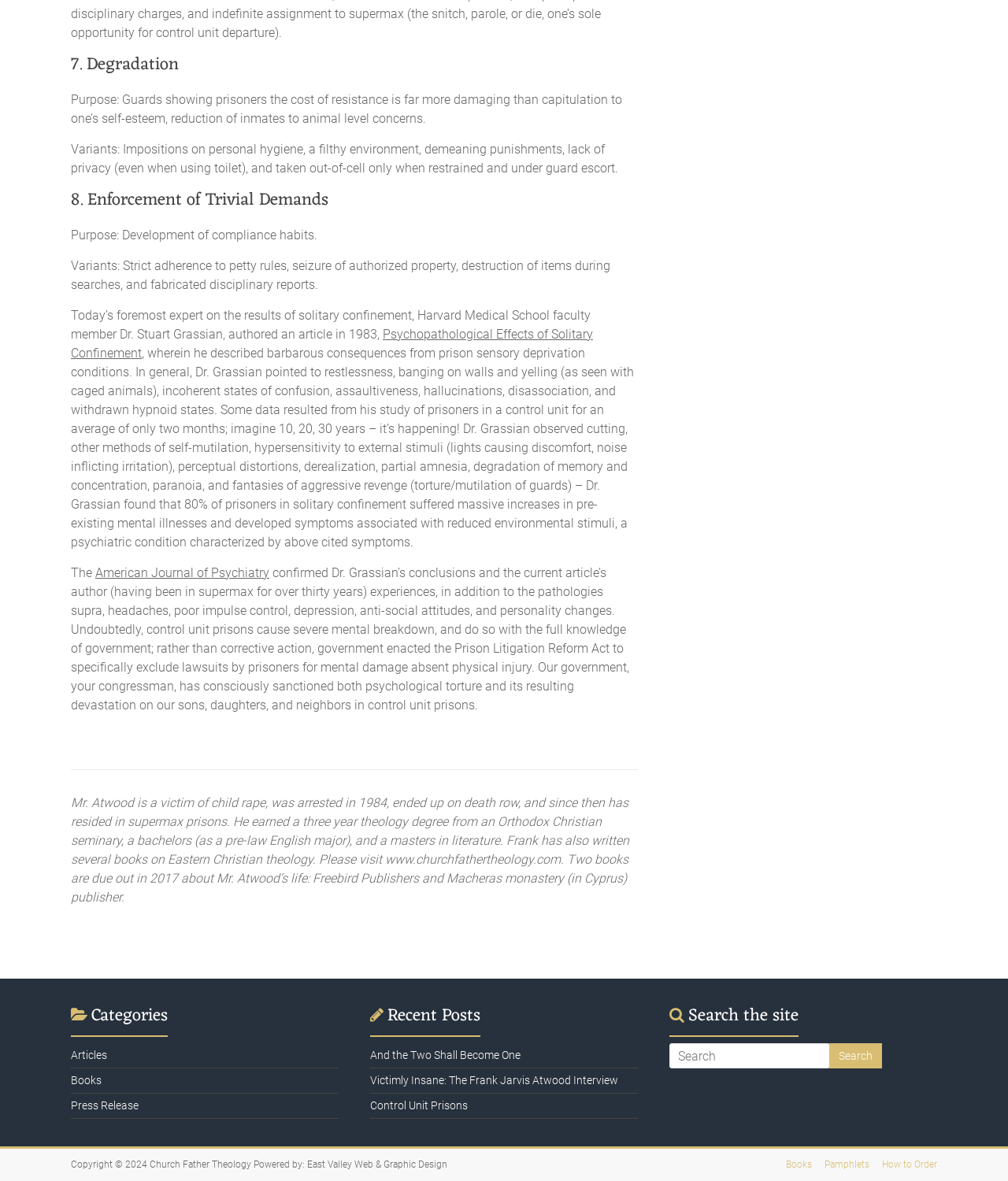Please provide a comprehensive response to the question based on the details in the image: What is the name of the publisher of Frank Atwood's upcoming books?

According to the webpage, Frank Atwood's upcoming books will be published by Freebird Publishers and Macheras monastery (in Cyprus) publisher.